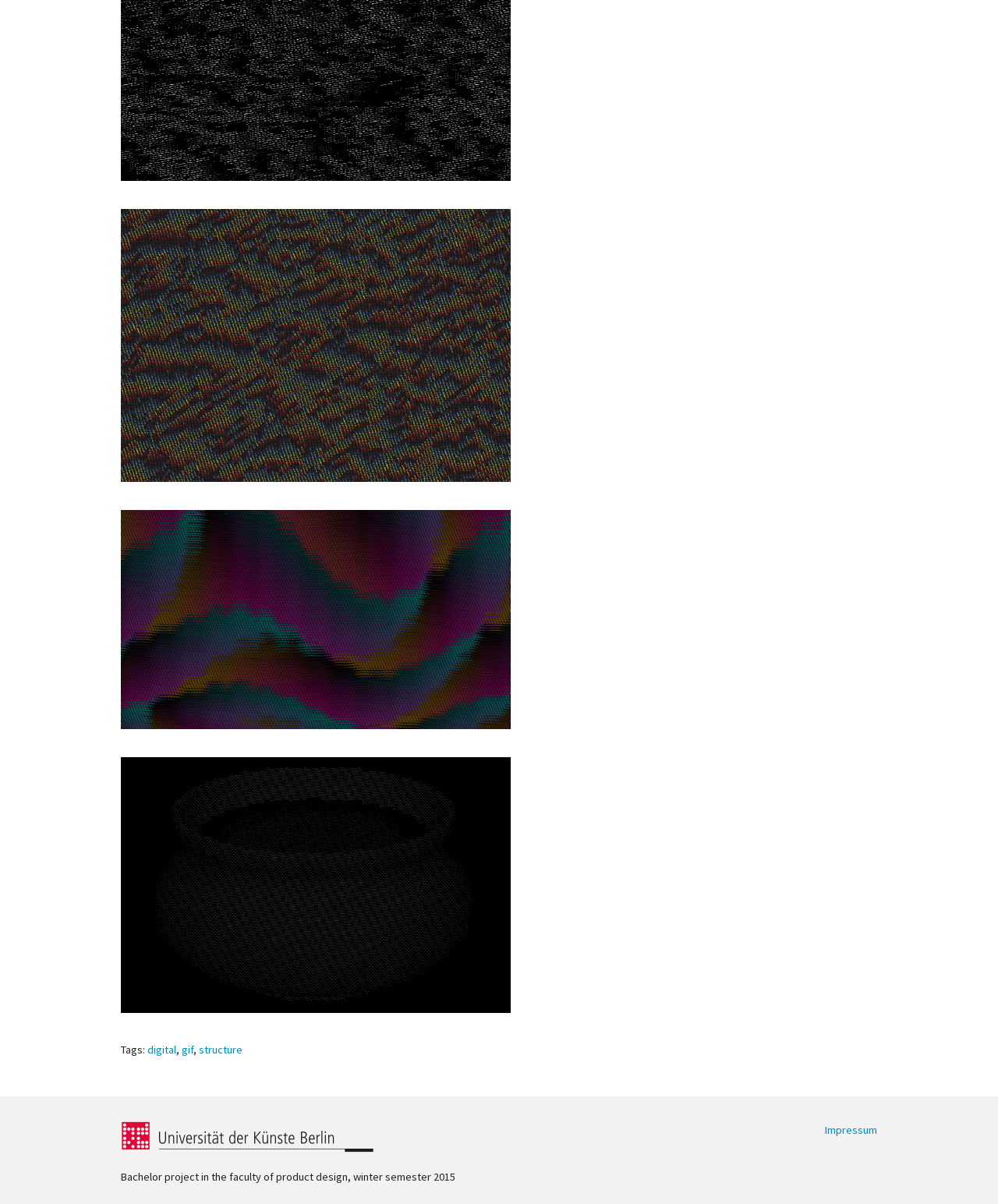Use a single word or phrase to answer the question: What is the purpose of the images on the webpage?

Displaying project images